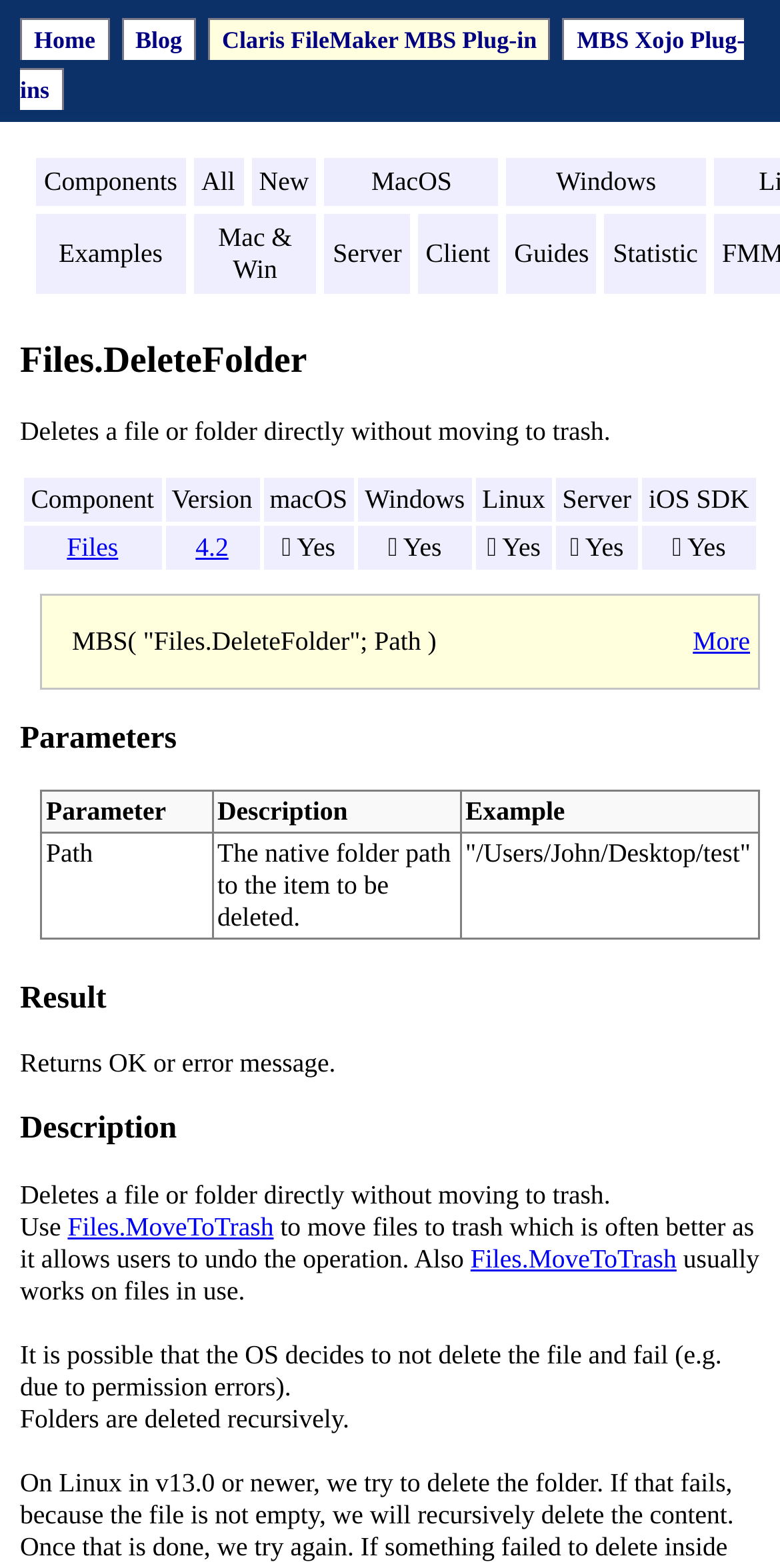Answer the question below using just one word or a short phrase: 
Is Files.DeleteFolder suitable for deleting files in use?

No